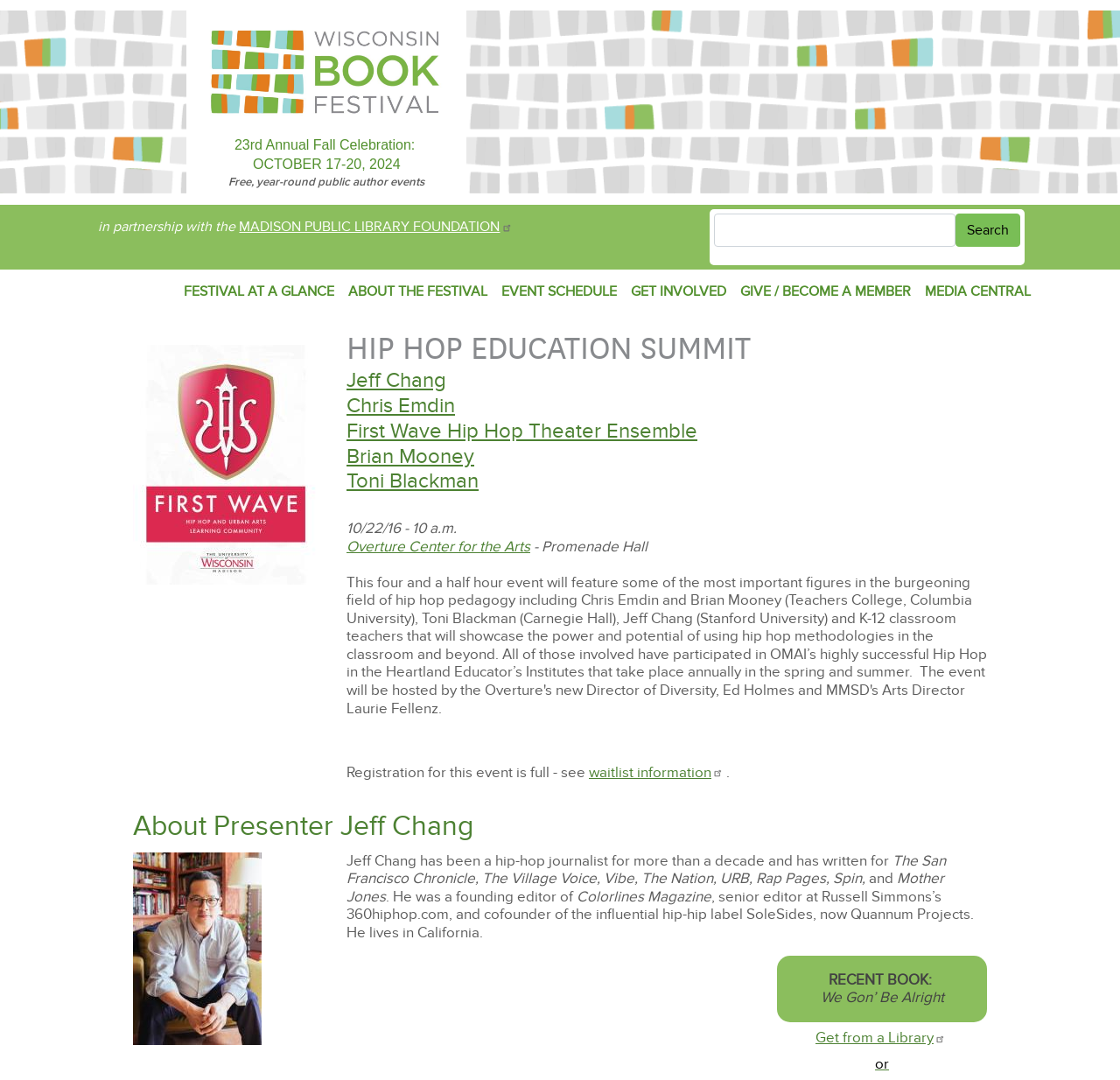Give the bounding box coordinates for the element described by: "Overture Center for the Arts".

[0.309, 0.497, 0.473, 0.514]